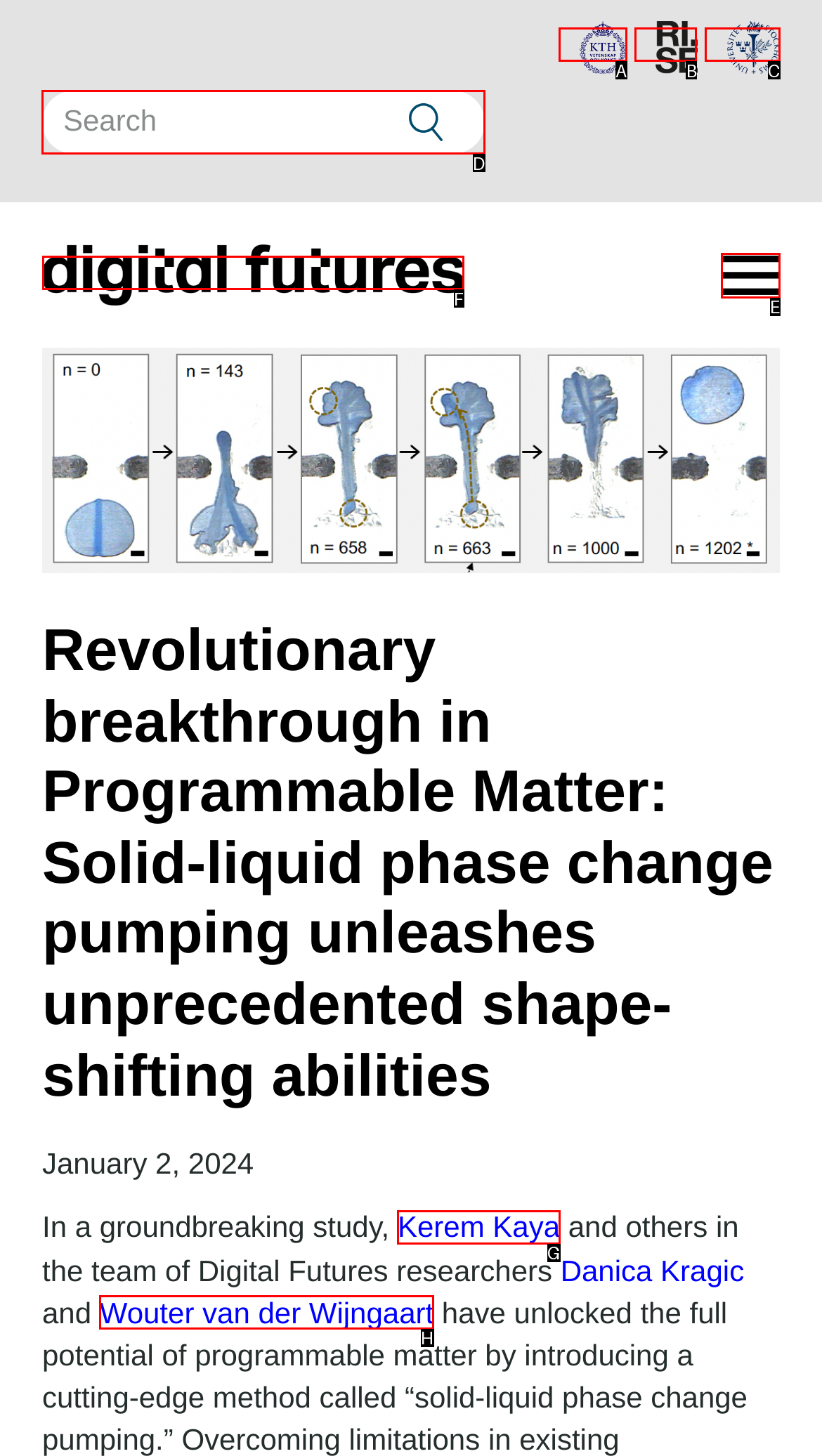Tell me the letter of the UI element to click in order to accomplish the following task: Search for something
Answer with the letter of the chosen option from the given choices directly.

D